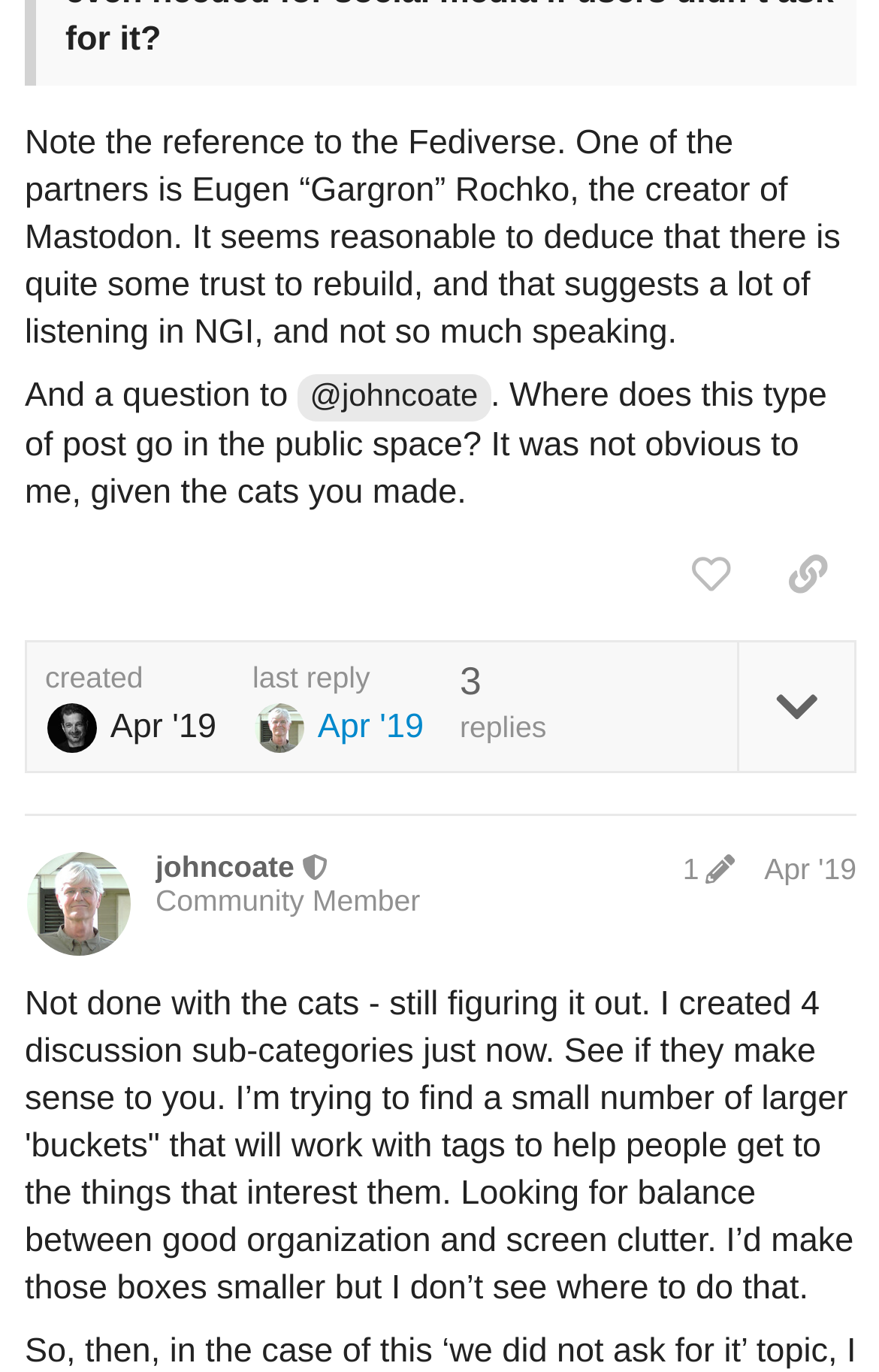Determine the bounding box coordinates of the target area to click to execute the following instruction: "go to johncoate's profile."

[0.177, 0.619, 0.335, 0.645]